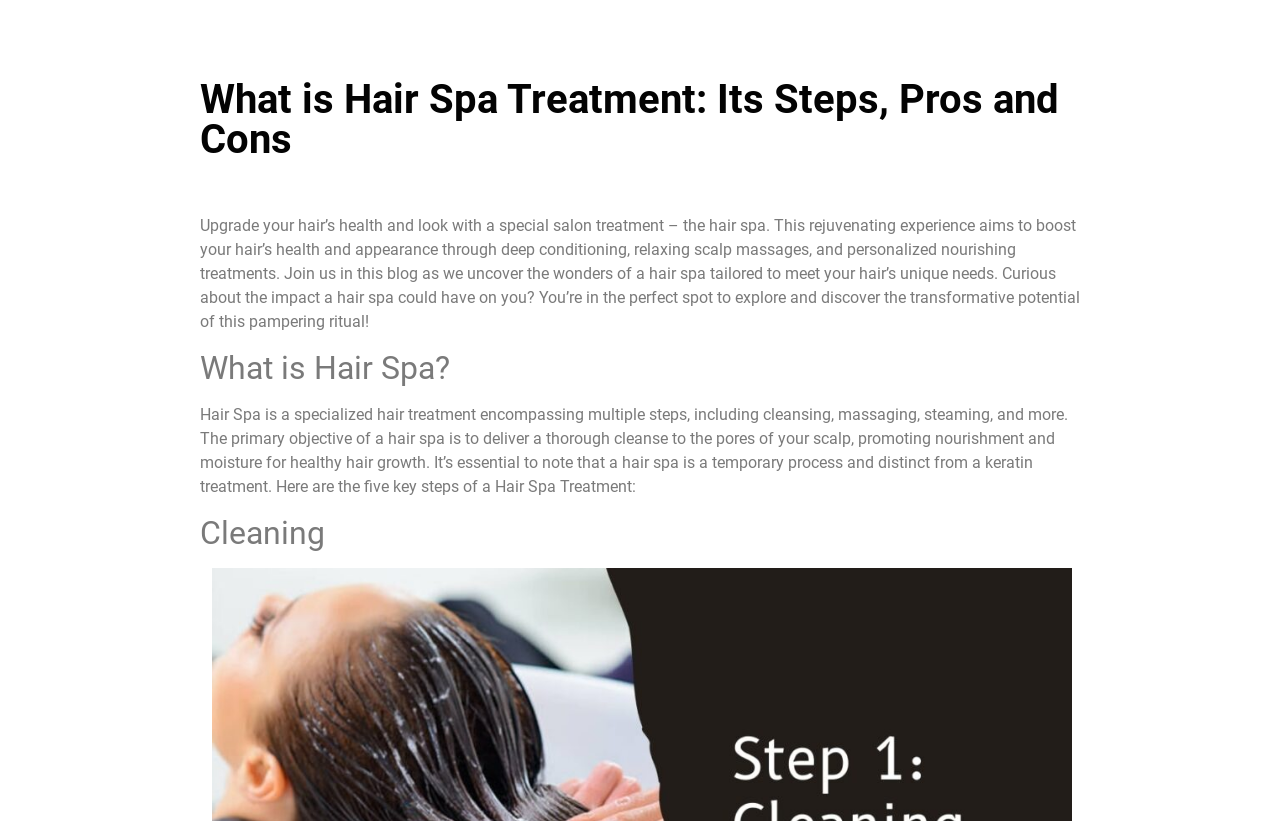Please provide the bounding box coordinate of the region that matches the element description: ENQUIRE NOW. Coordinates should be in the format (top-left x, top-left y, bottom-right x, bottom-right y) and all values should be between 0 and 1.

[0.83, 0.021, 0.955, 0.072]